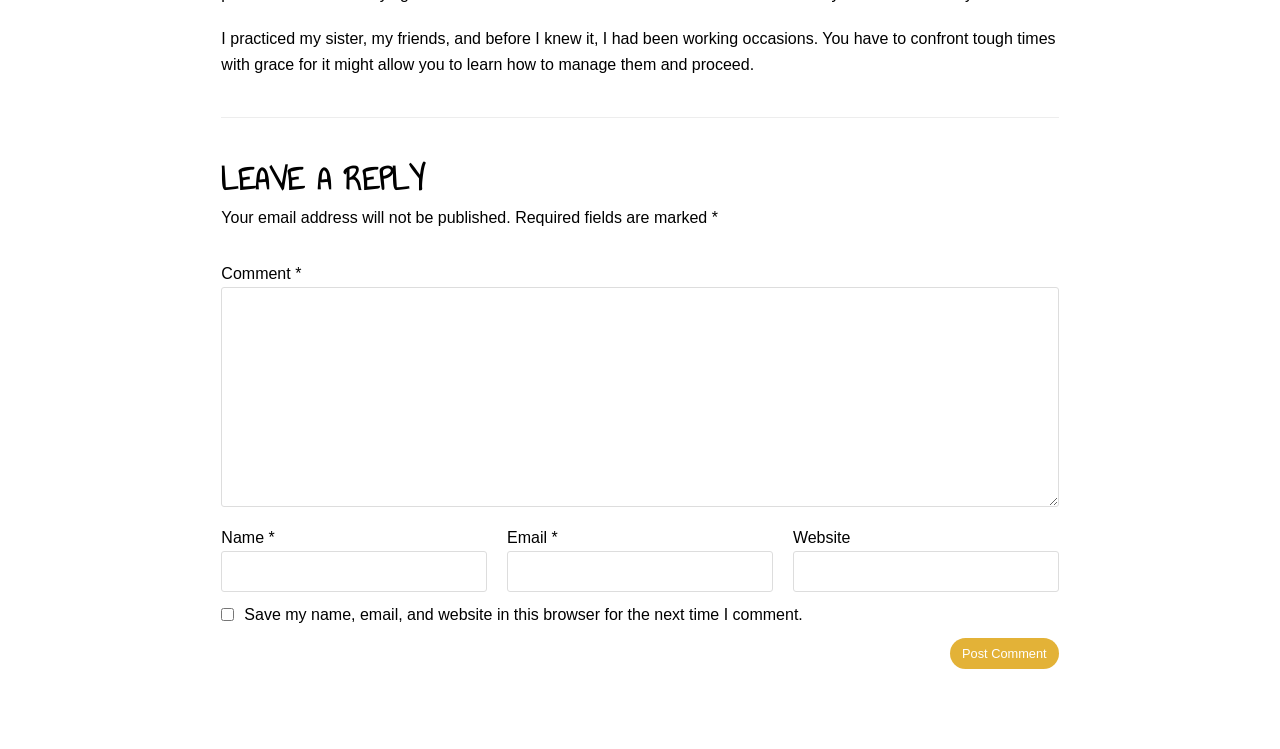What is the purpose of the text box labeled 'Comment'?
Kindly offer a comprehensive and detailed response to the question.

The text box labeled 'Comment' is required and has a large input area, indicating that it is meant for users to enter a lengthy comment or response. This is further supported by the presence of a 'Post Comment' button below it.